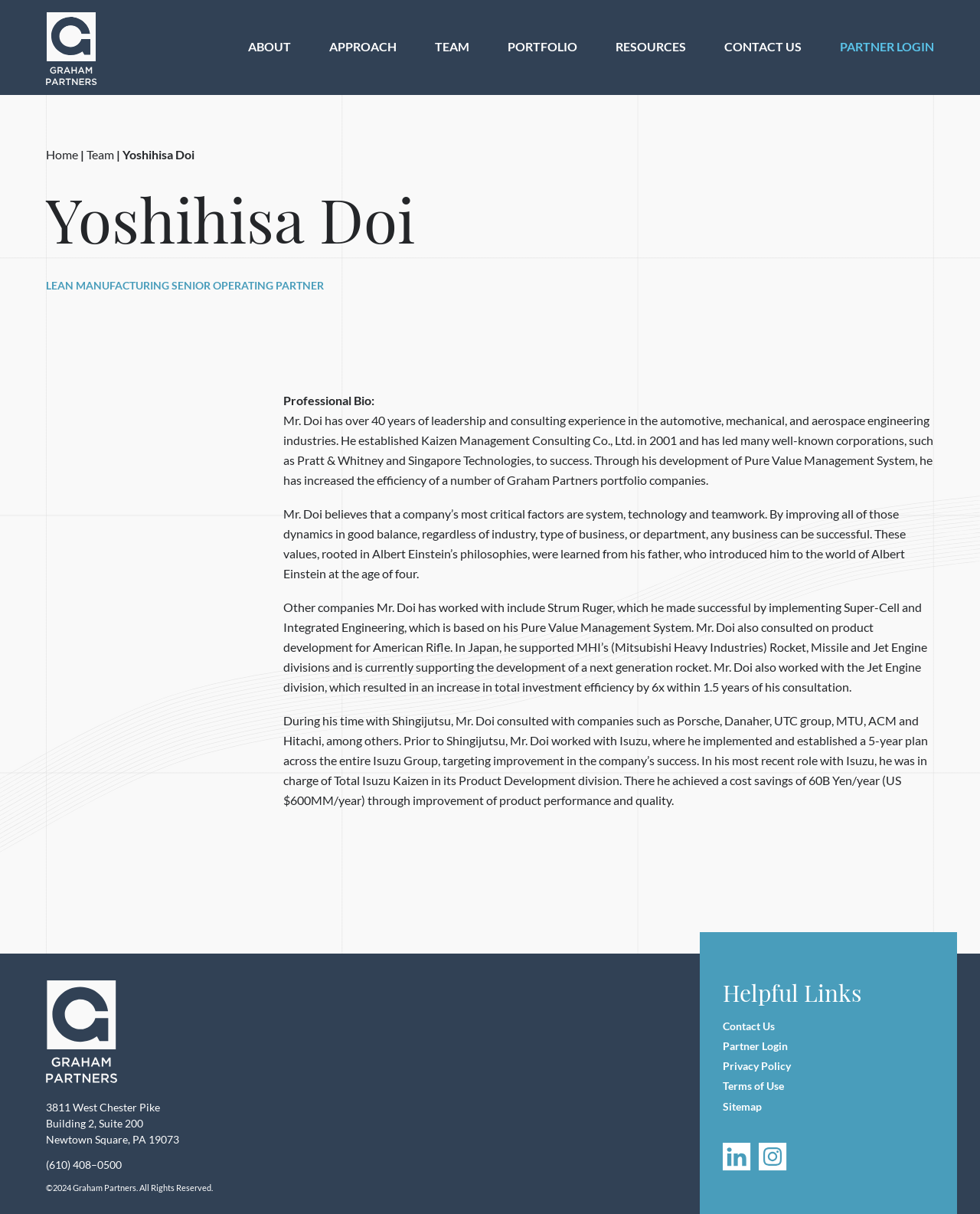Identify the bounding box coordinates of the area that should be clicked in order to complete the given instruction: "Go to Graham Partners' website". The bounding box coordinates should be four float numbers between 0 and 1, i.e., [left, top, right, bottom].

[0.047, 0.01, 0.116, 0.05]